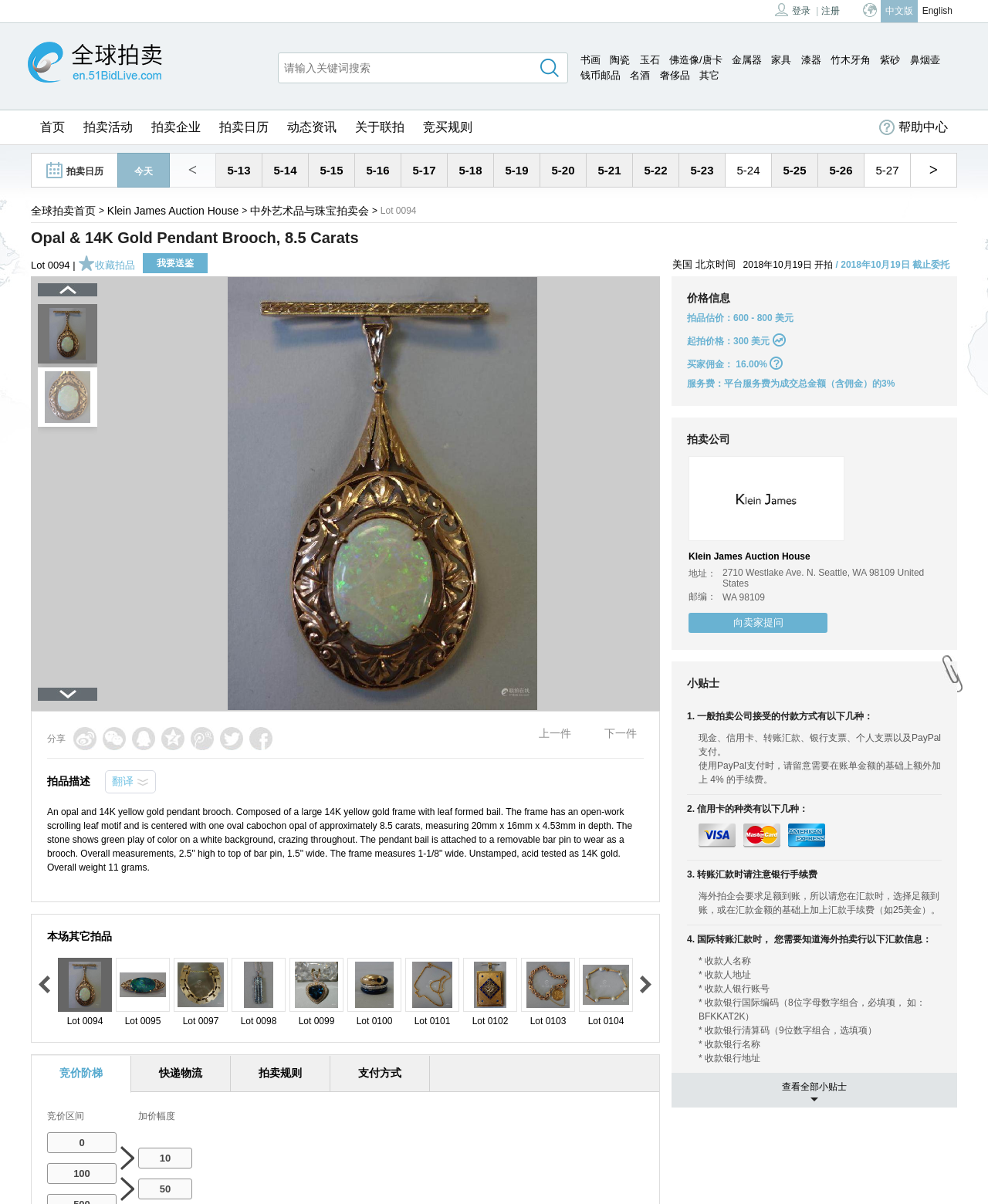Locate the bounding box coordinates of the area where you should click to accomplish the instruction: "log in".

[0.779, 0.0, 0.826, 0.019]